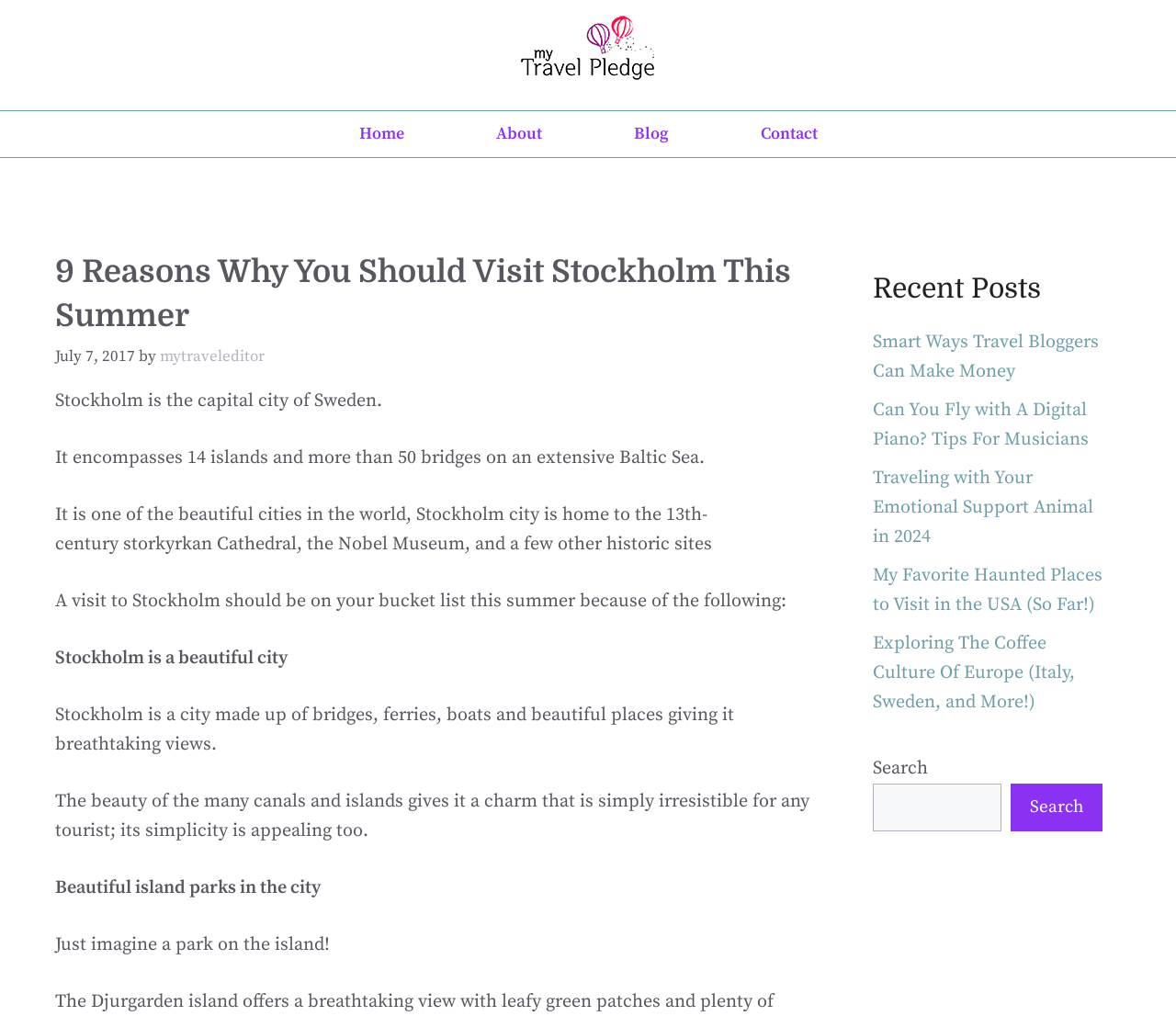Identify the bounding box coordinates for the element you need to click to achieve the following task: "Search for something". Provide the bounding box coordinates as four float numbers between 0 and 1, in the form [left, top, right, bottom].

[0.742, 0.771, 0.852, 0.818]